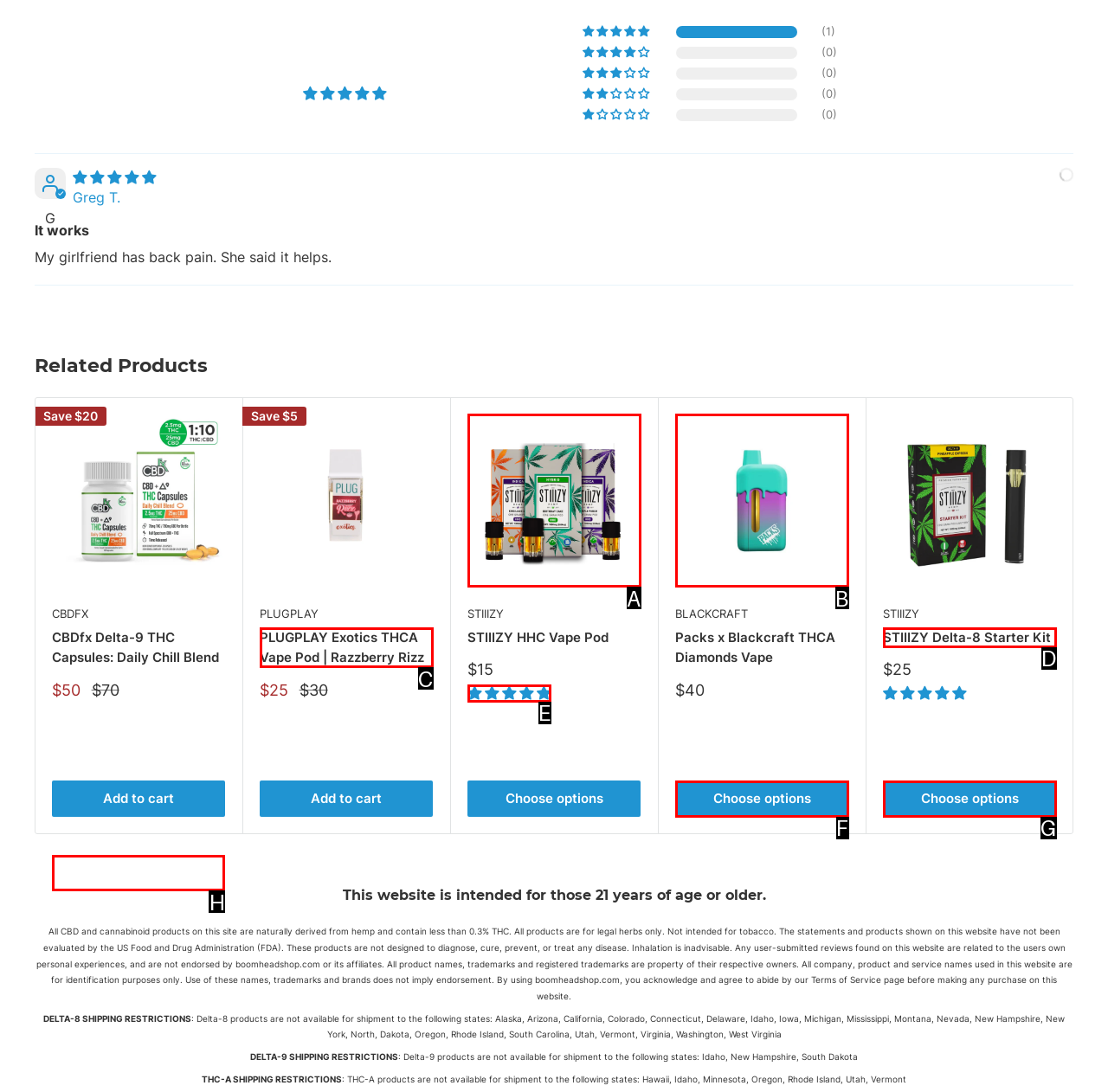Determine which UI element you should click to perform the task: Add CBDFX Delta-9 THC Capsules: Daily Chill Blend to cart
Provide the letter of the correct option from the given choices directly.

H